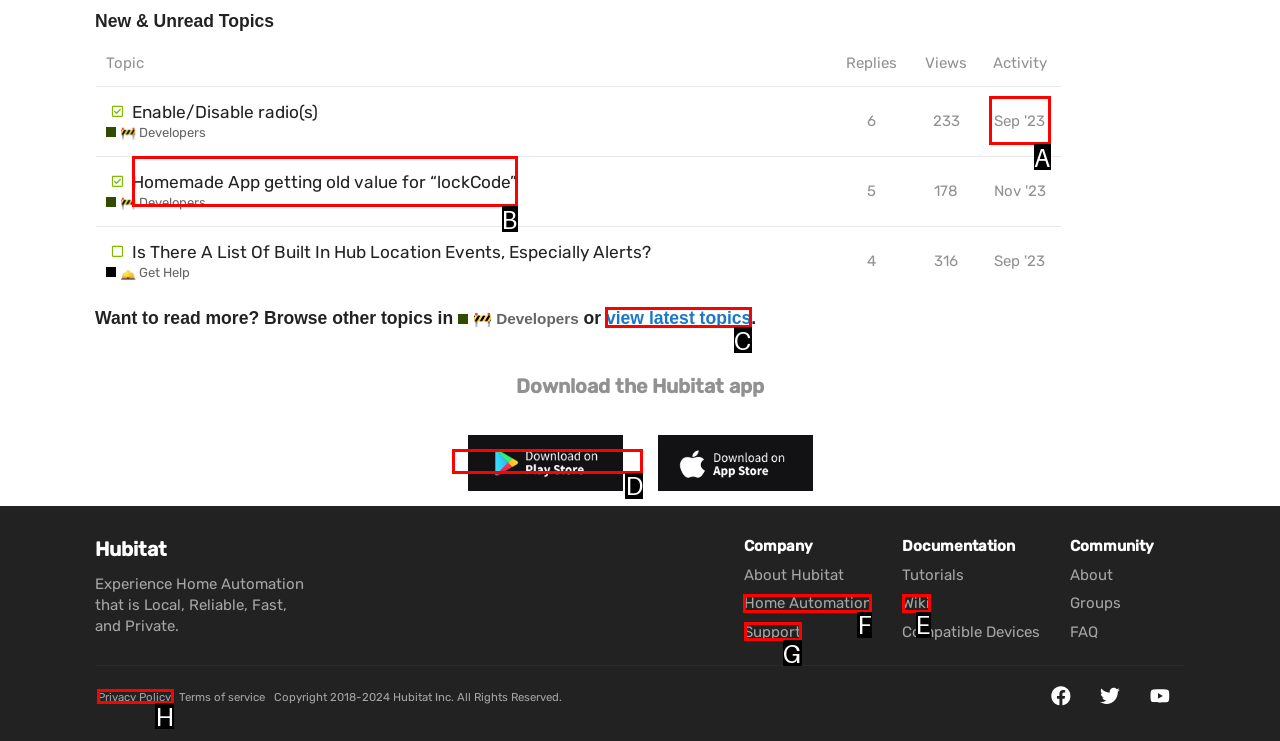To complete the task: Learn about Home Automation, which option should I click? Answer with the appropriate letter from the provided choices.

F